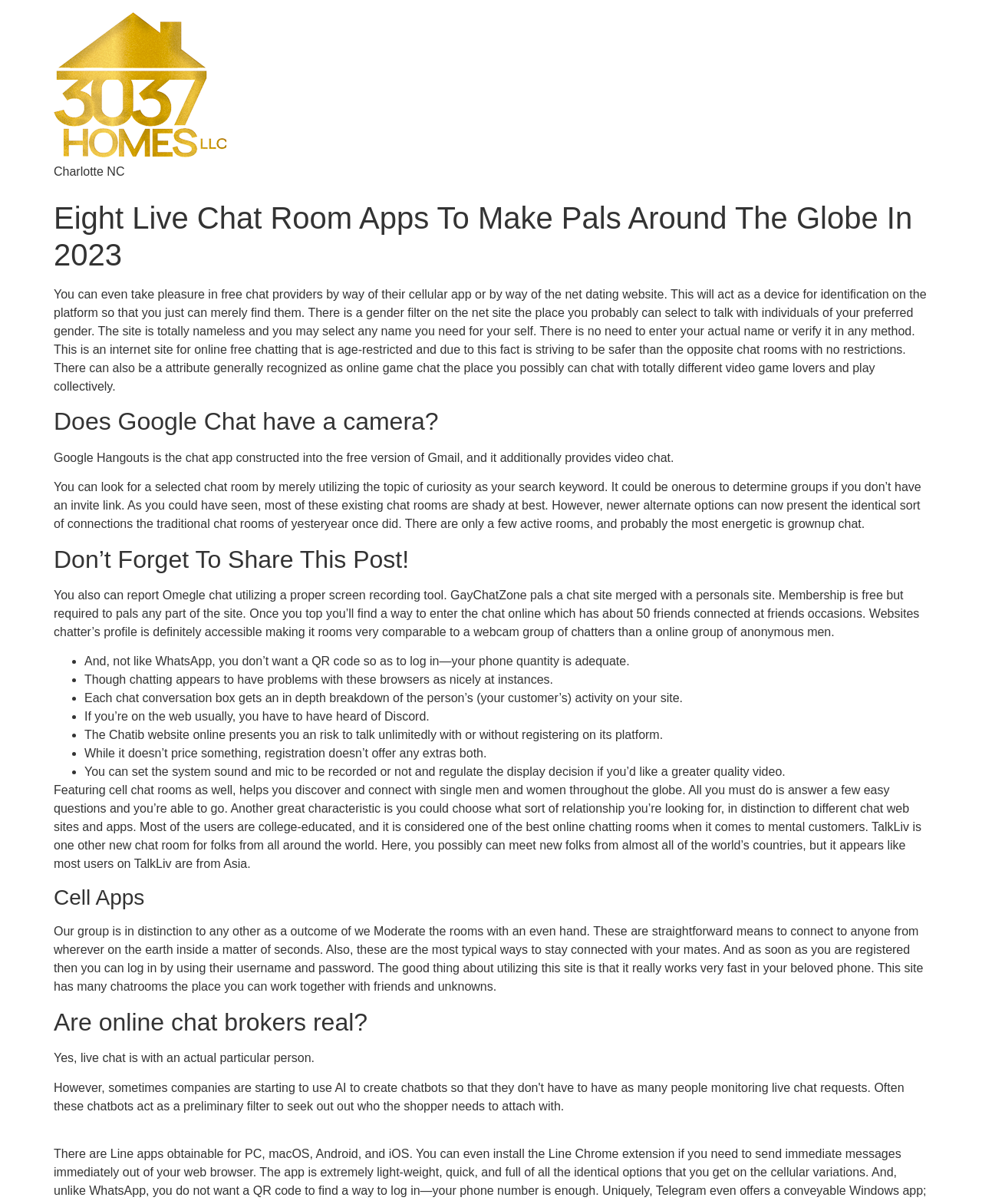Locate the bounding box of the UI element defined by this description: "alt="3730 Homes LLC"". The coordinates should be given as four float numbers between 0 and 1, formatted as [left, top, right, bottom].

[0.055, 0.01, 0.23, 0.135]